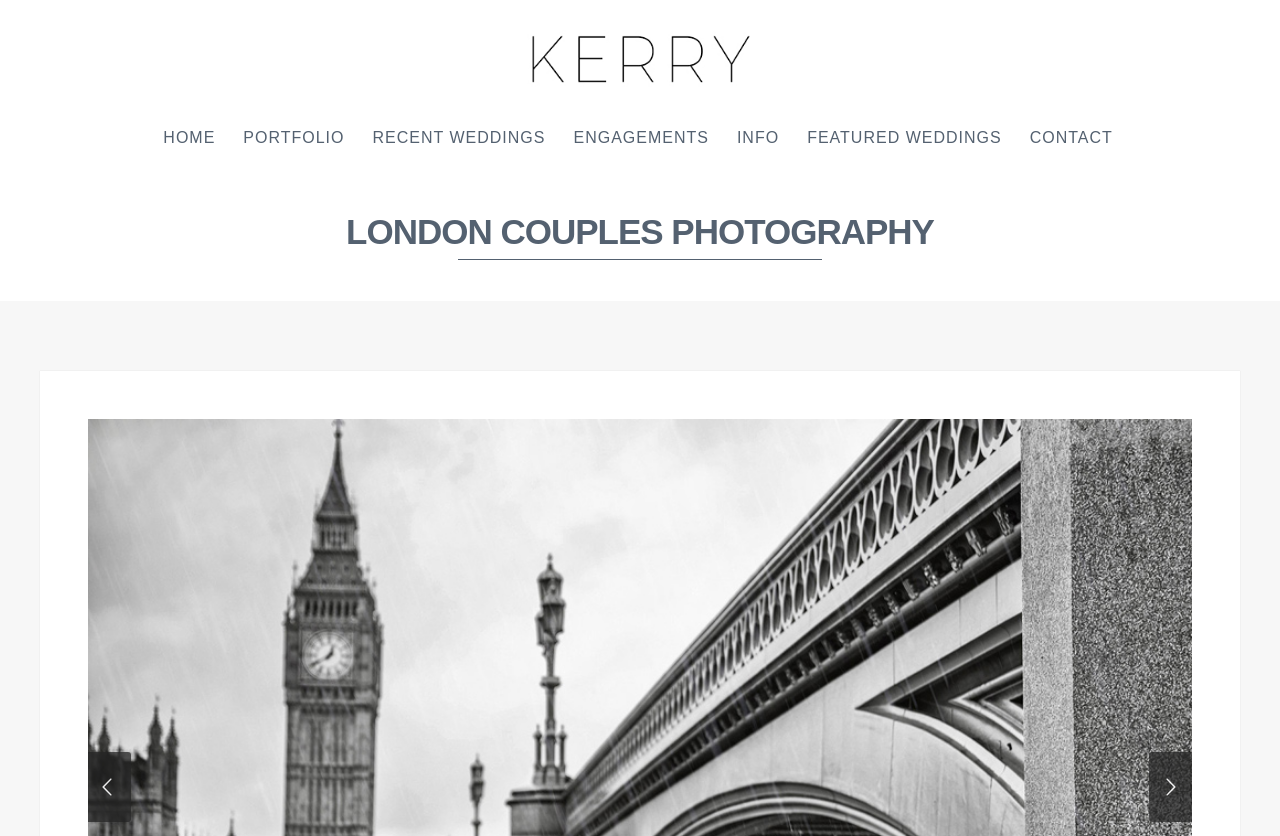Please determine the bounding box coordinates for the UI element described here. Use the format (top-left x, top-left y, bottom-right x, bottom-right y) with values bounded between 0 and 1: alt="Kerry Morgan Photography"

[0.05, 0.036, 0.95, 0.122]